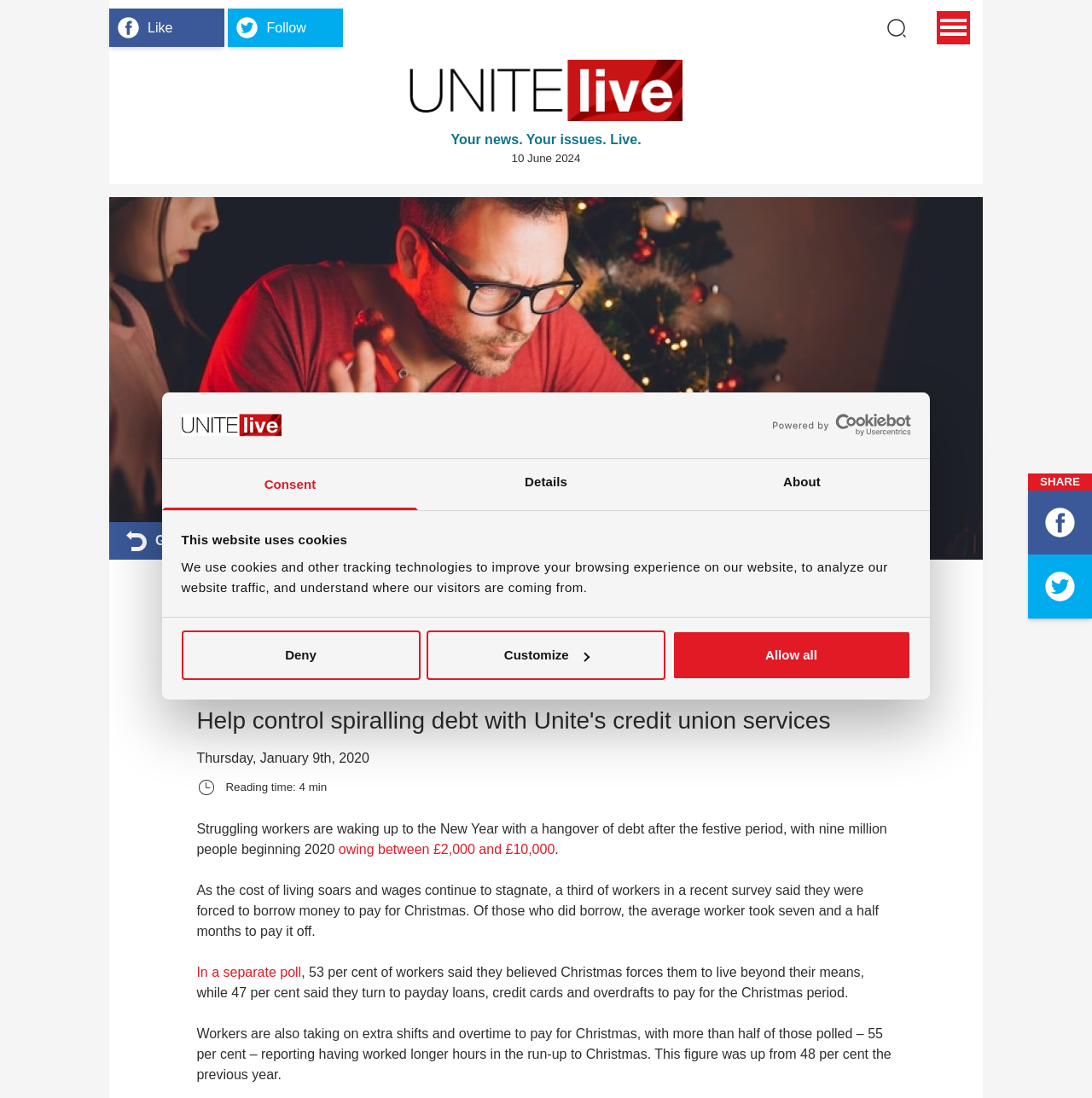What is the name of the organization offering credit union services?
From the screenshot, supply a one-word or short-phrase answer.

Unite